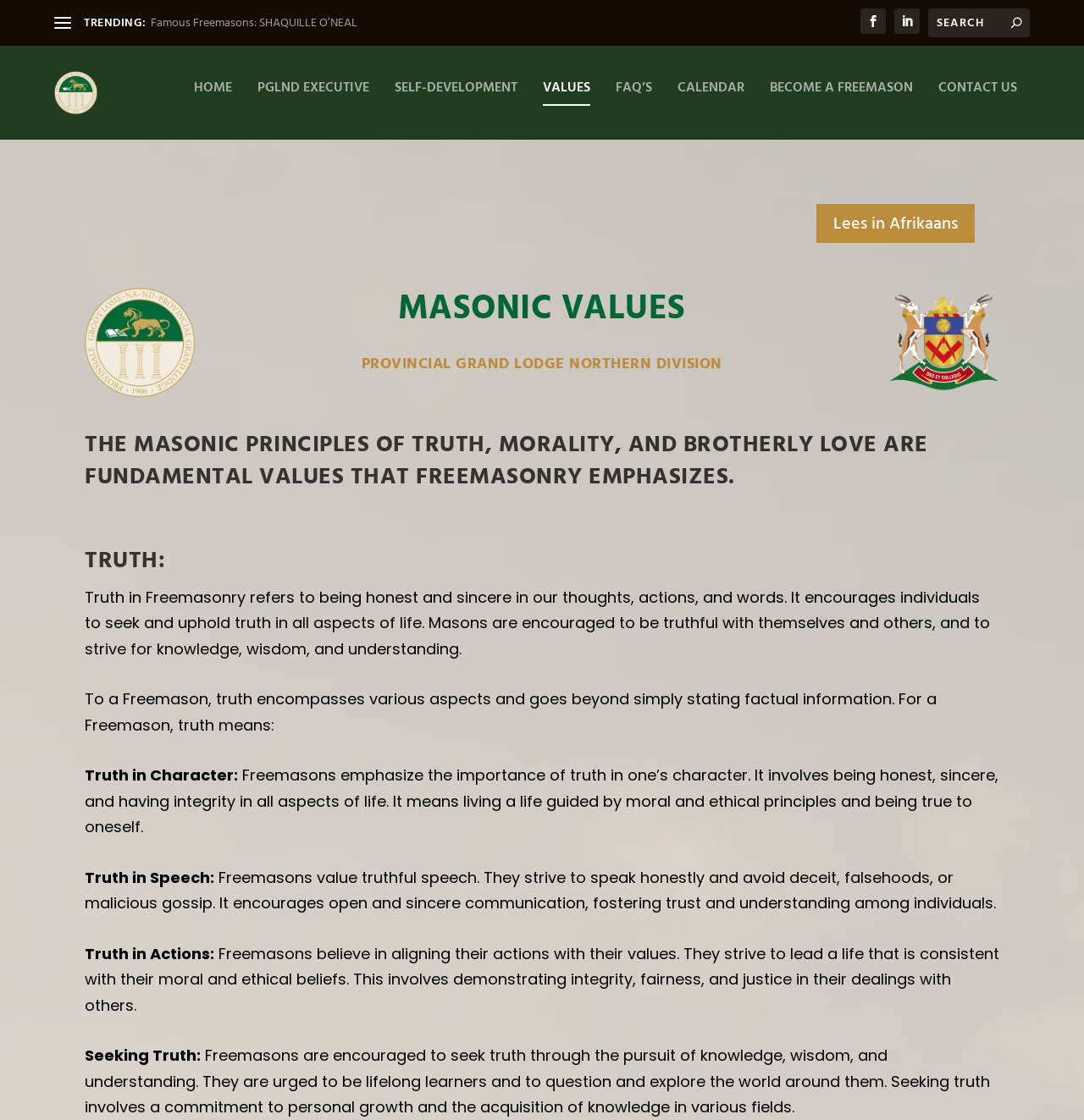Determine the bounding box coordinates of the clickable region to carry out the instruction: "Read about MASONIC VALUES".

[0.235, 0.266, 0.765, 0.313]